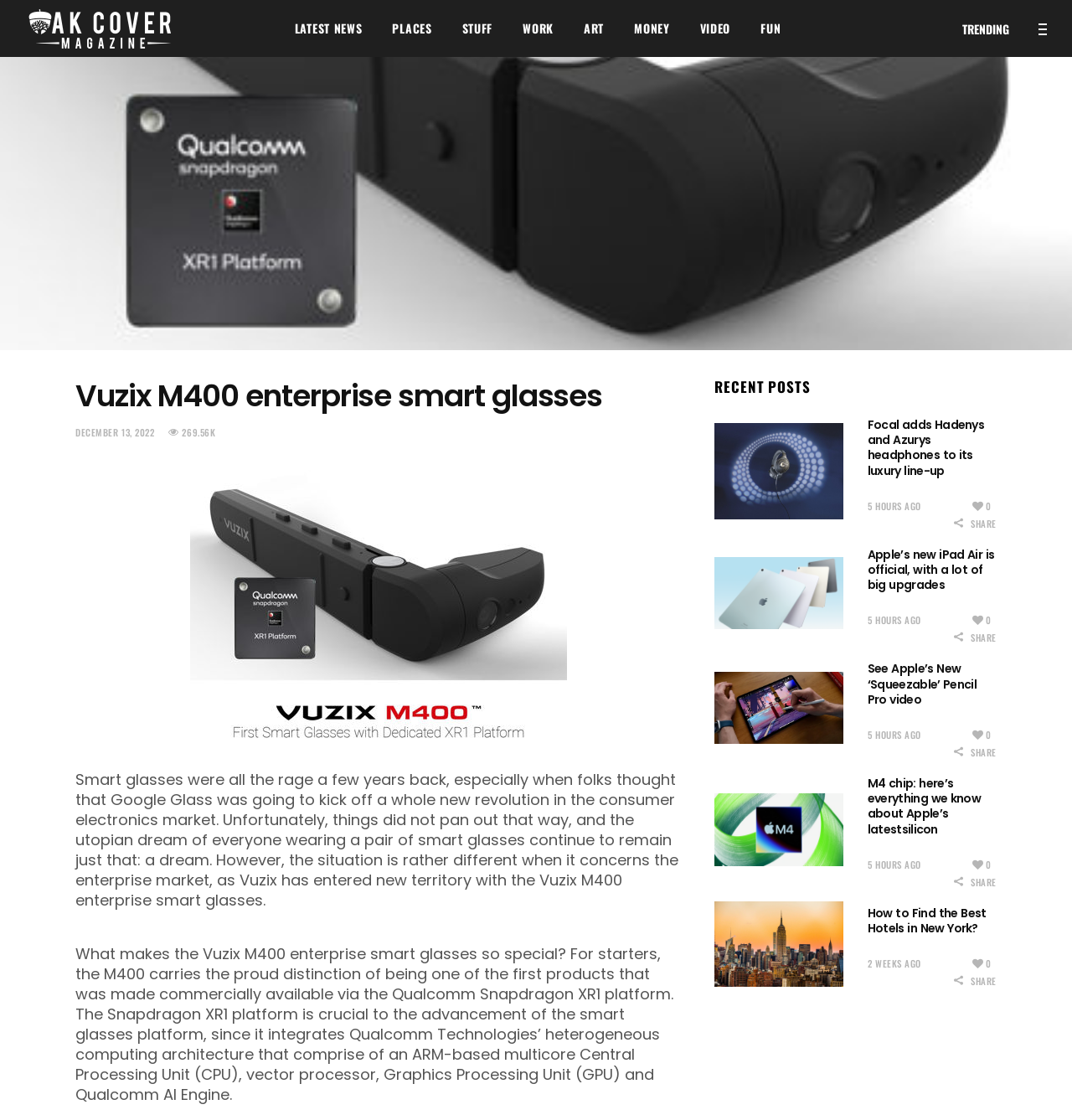How many recent posts are listed?
Using the screenshot, give a one-word or short phrase answer.

4